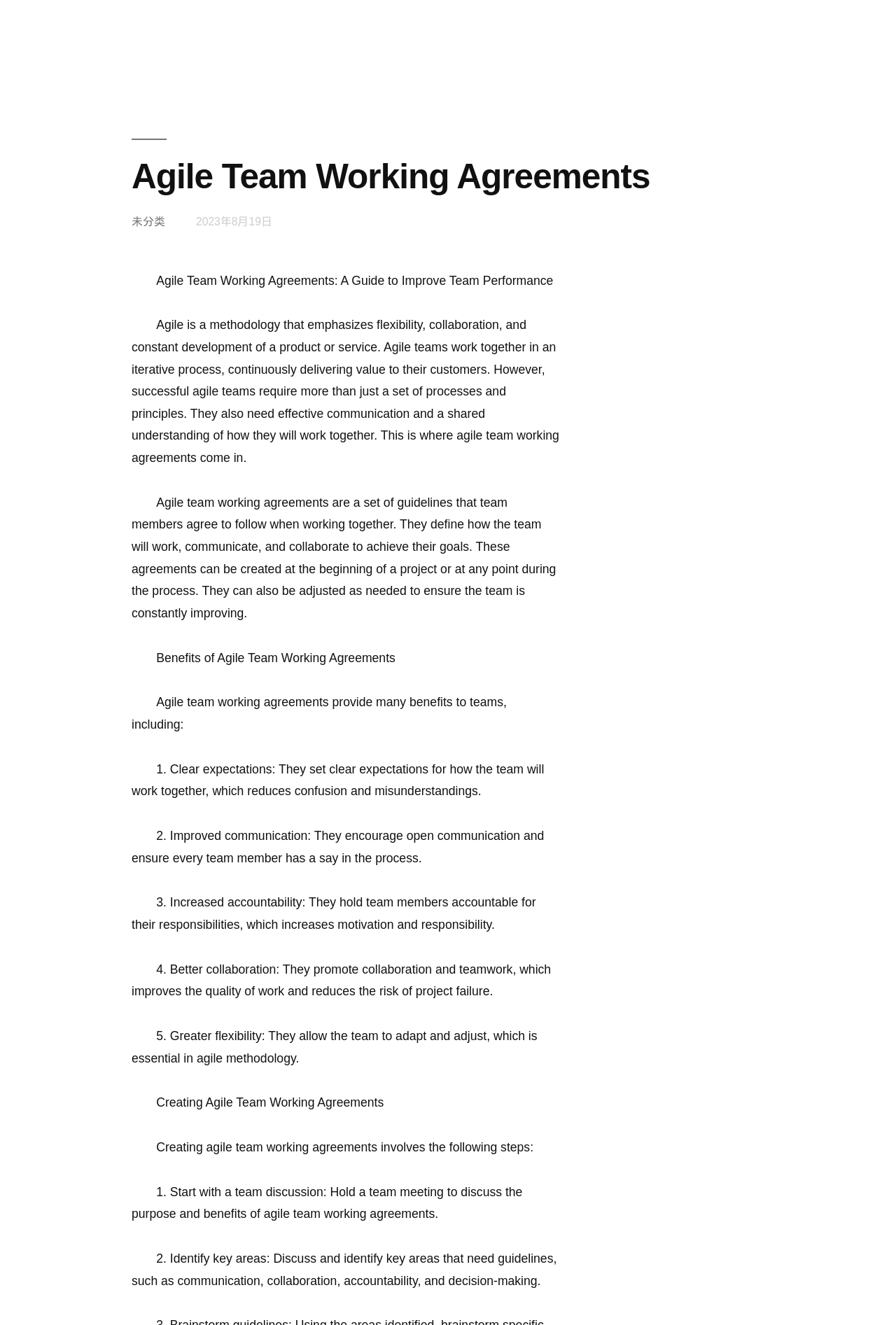What is Agile methodology?
Provide a comprehensive and detailed answer to the question.

Based on the webpage content, Agile methodology is described as emphasizing flexibility, collaboration, and constant development of a product or service. This is mentioned in the second paragraph of the webpage, which explains the importance of Agile team working agreements in achieving successful Agile teams.